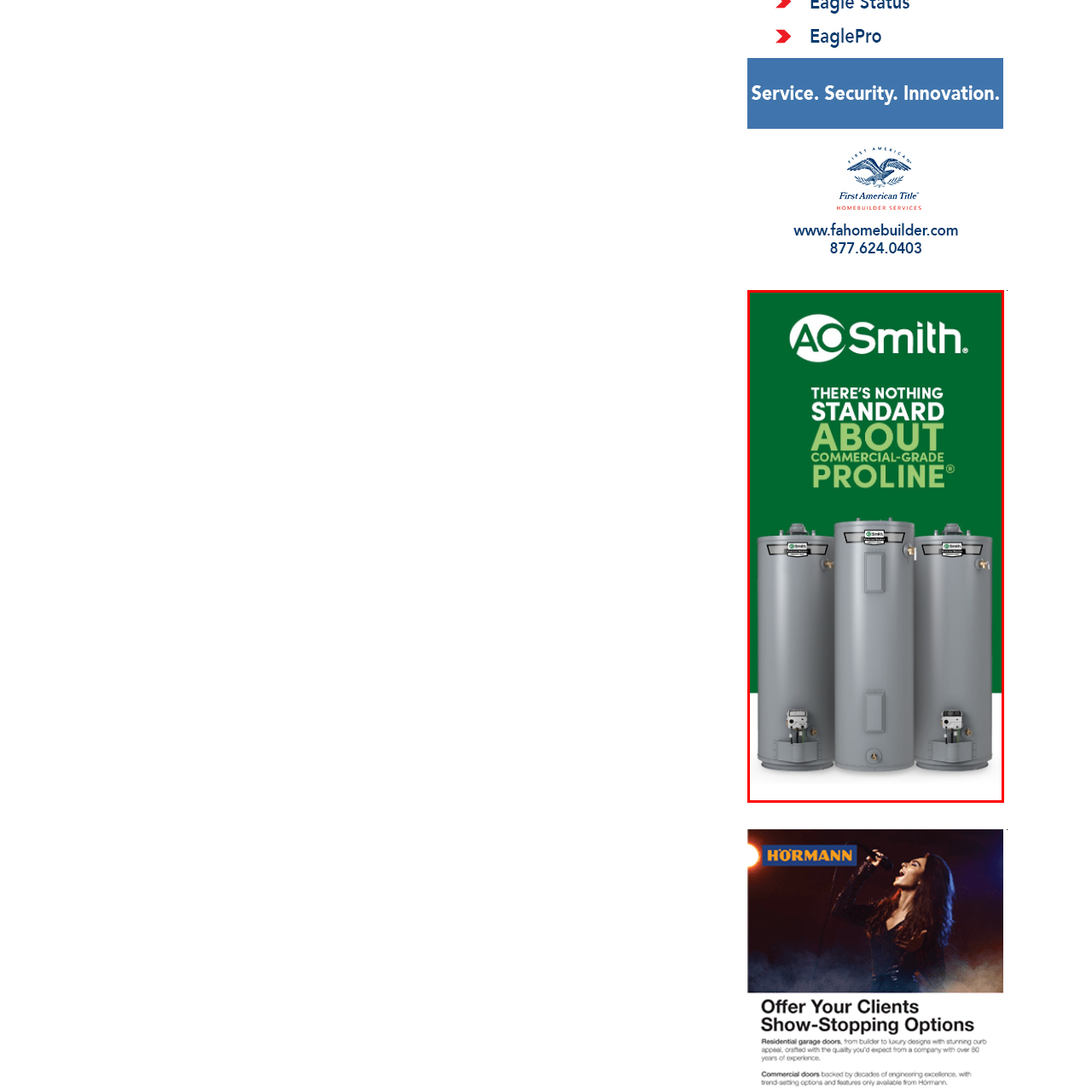Inspect the image outlined in red and answer succinctly: What brand is featured in the image?

A.O. Smith